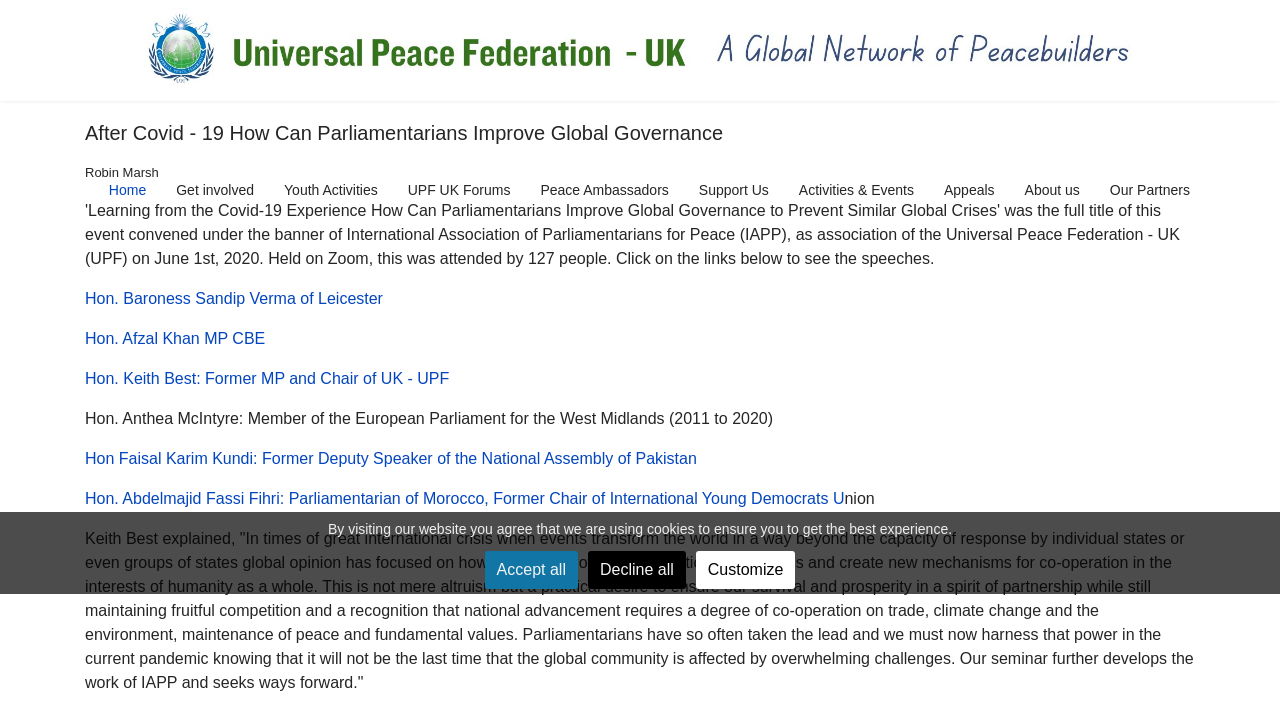Please identify the bounding box coordinates of the element on the webpage that should be clicked to follow this instruction: "Click on Home". The bounding box coordinates should be given as four float numbers between 0 and 1, formatted as [left, top, right, bottom].

[0.073, 0.199, 0.126, 0.289]